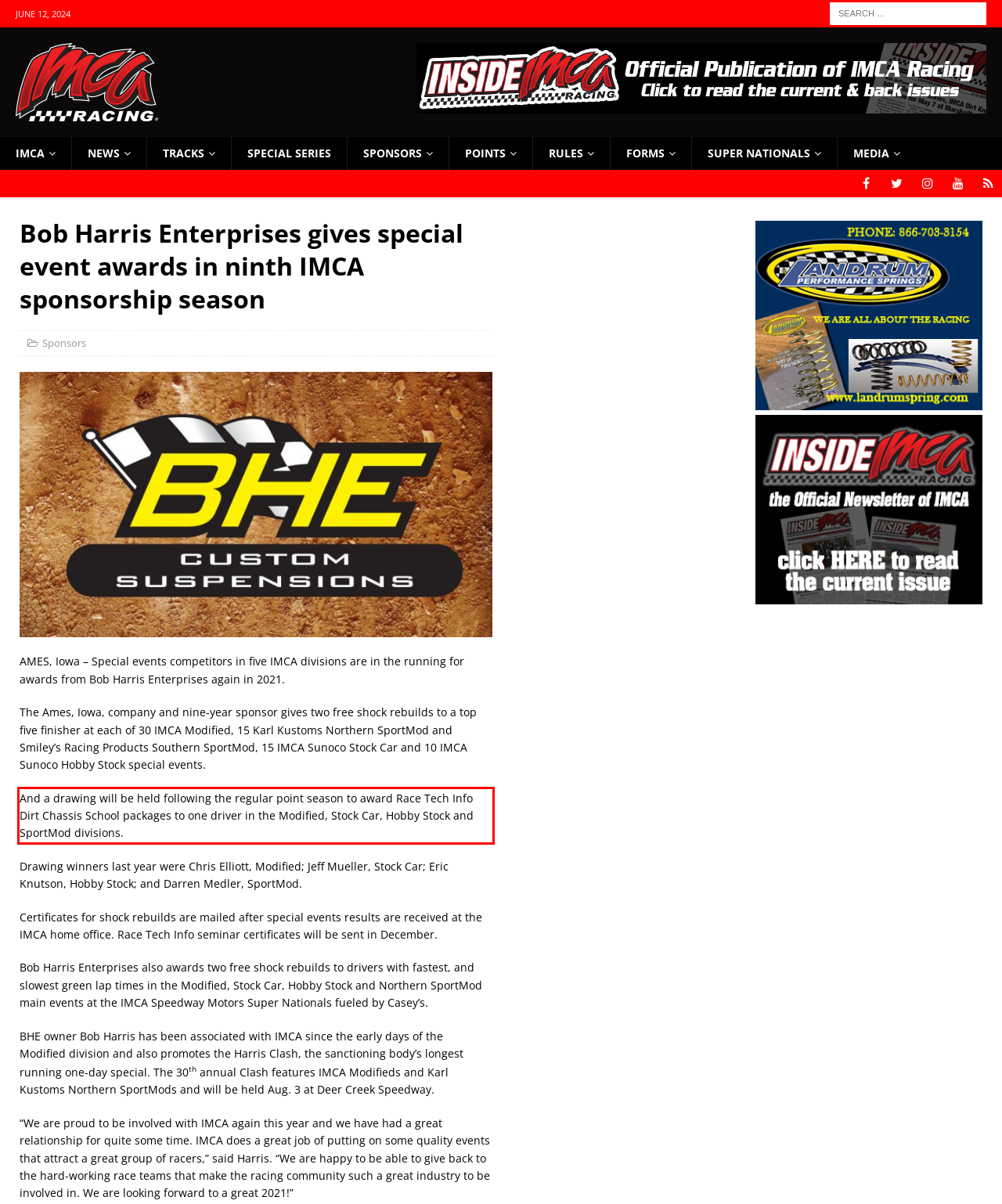Within the screenshot of the webpage, locate the red bounding box and use OCR to identify and provide the text content inside it.

And a drawing will be held following the regular point season to award Race Tech Info Dirt Chassis School packages to one driver in the Modified, Stock Car, Hobby Stock and SportMod divisions.